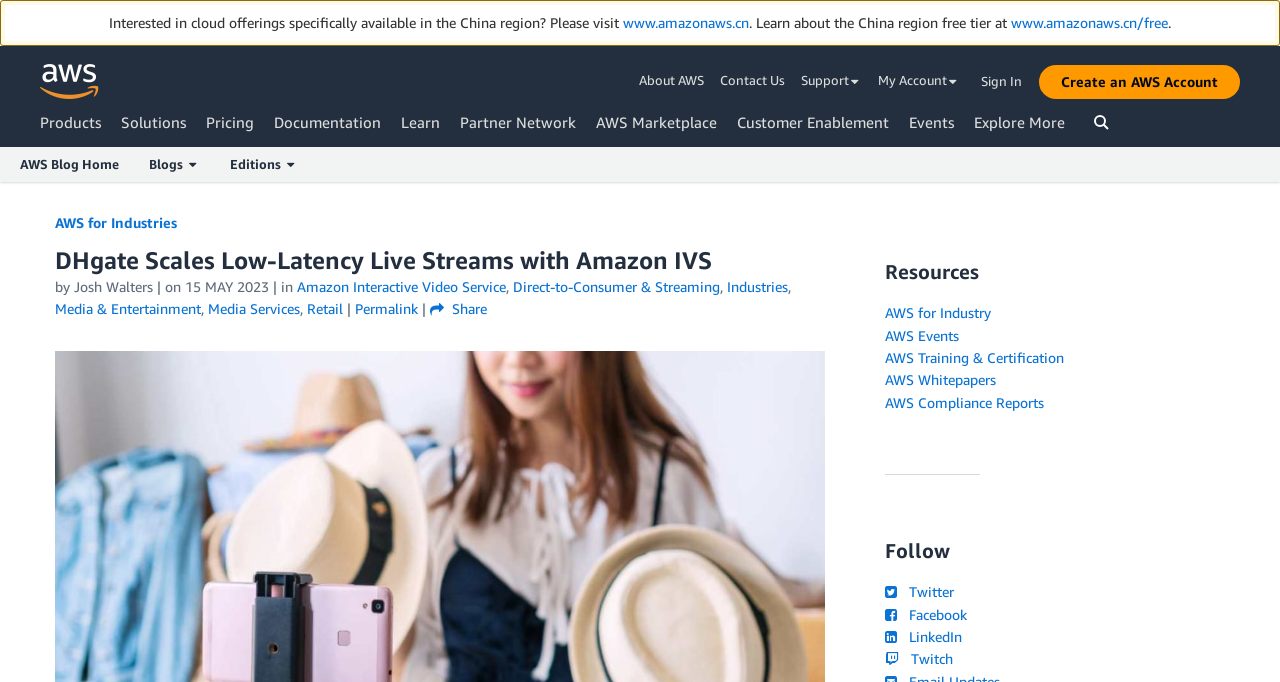What are the industries mentioned in the article?
From the image, respond using a single word or phrase.

Media & Entertainment, Retail